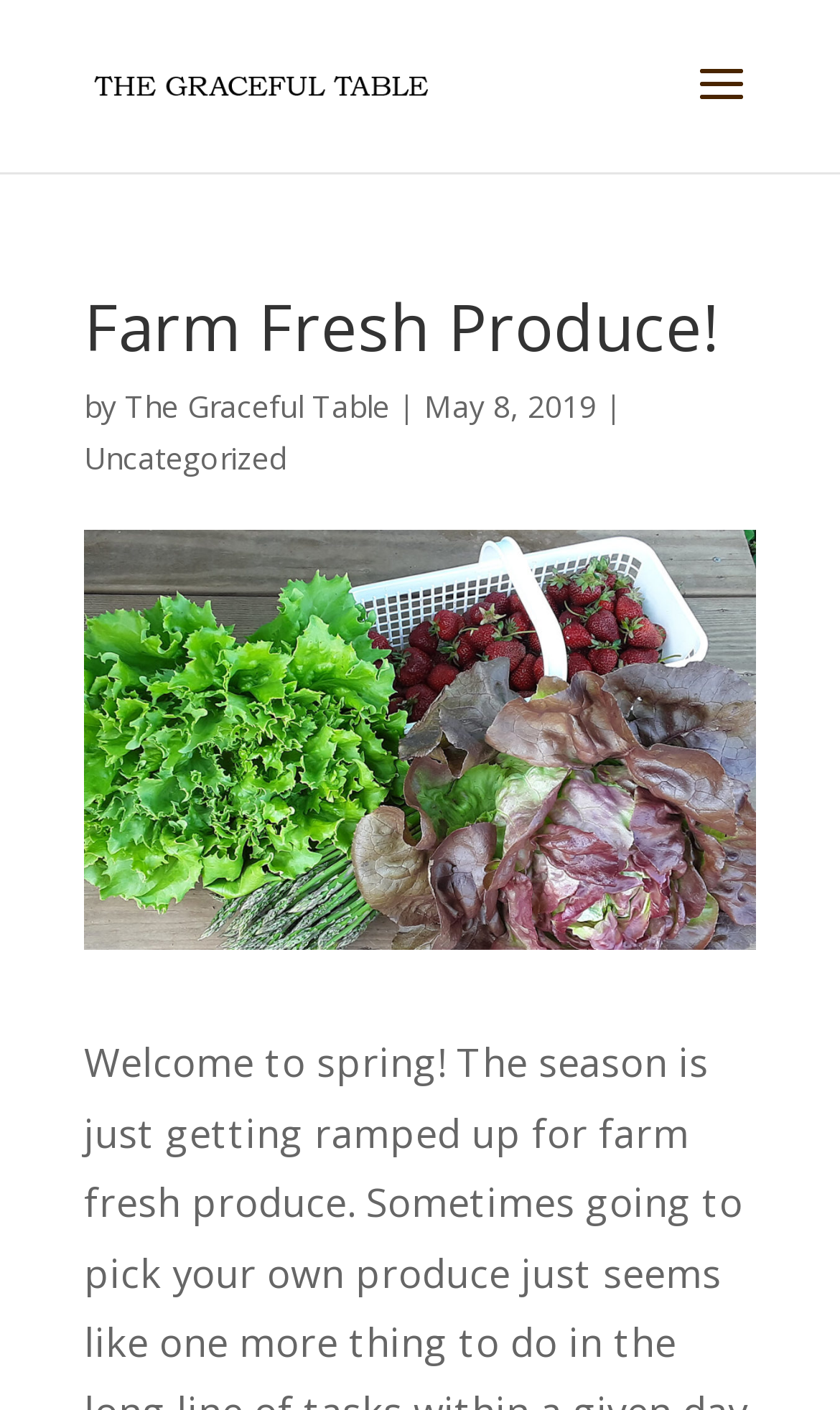Summarize the webpage with intricate details.

The webpage is titled "Farm Fresh Produce! - The Graceful Table" and appears to be a blog post or article. At the top, there is a logo or icon of "The Graceful Table" accompanied by a link to the same name, positioned slightly to the right of the top-left corner. 

Below the logo, there is a prominent heading that reads "Farm Fresh Produce!" spanning almost the entire width of the page. 

Underneath the heading, there is a line of text that includes the phrase "by The Graceful Table" followed by a vertical bar and the date "May 8, 2019". The text "by" is positioned slightly to the right of the left edge, while the link to "The Graceful Table" is to its right, and the vertical bar and date are further to the right.

On the same line as the date, but positioned closer to the left edge, there is a link to the category "Uncategorized".